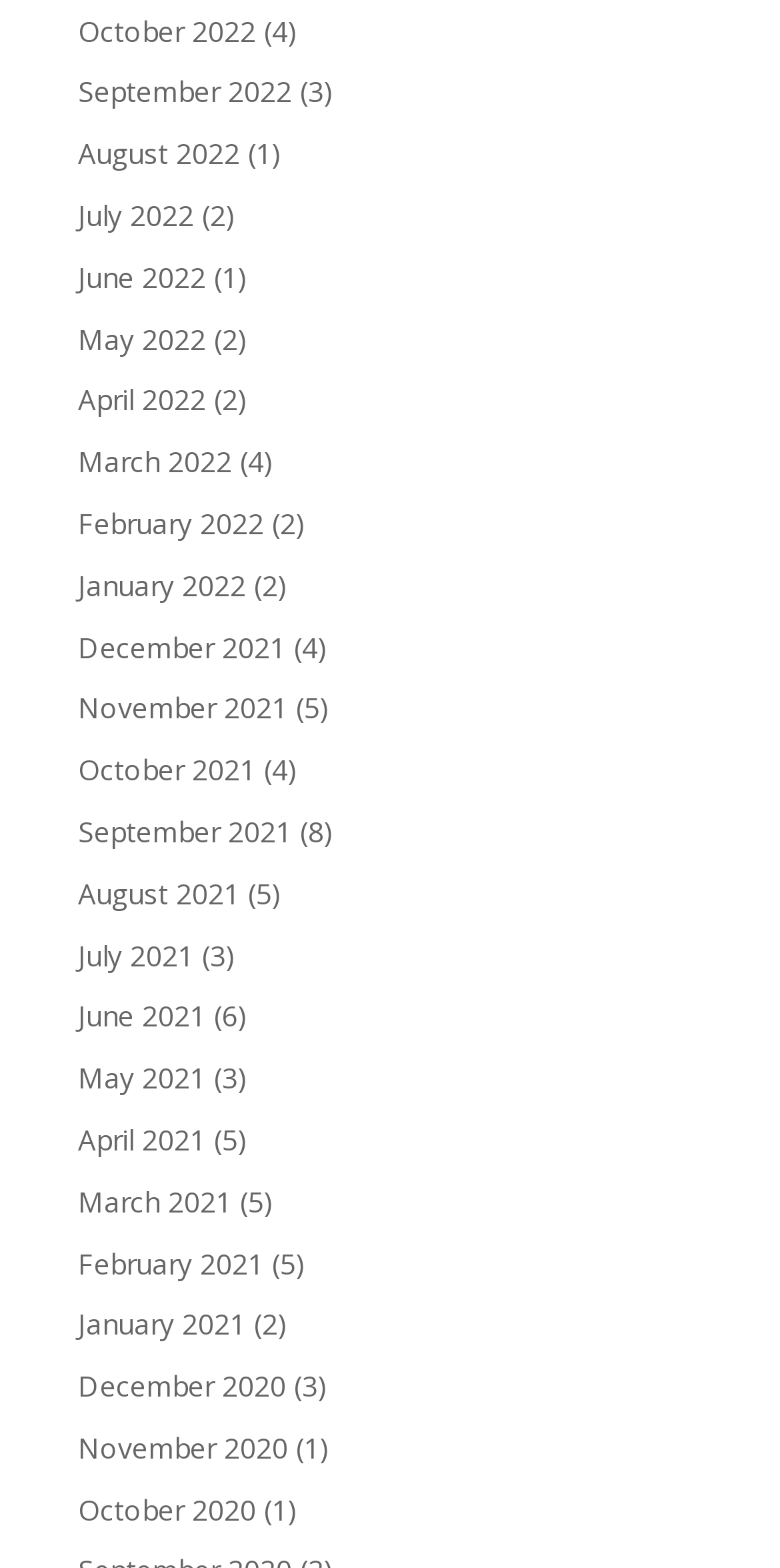Answer with a single word or phrase: 
What is the earliest month listed?

October 2020